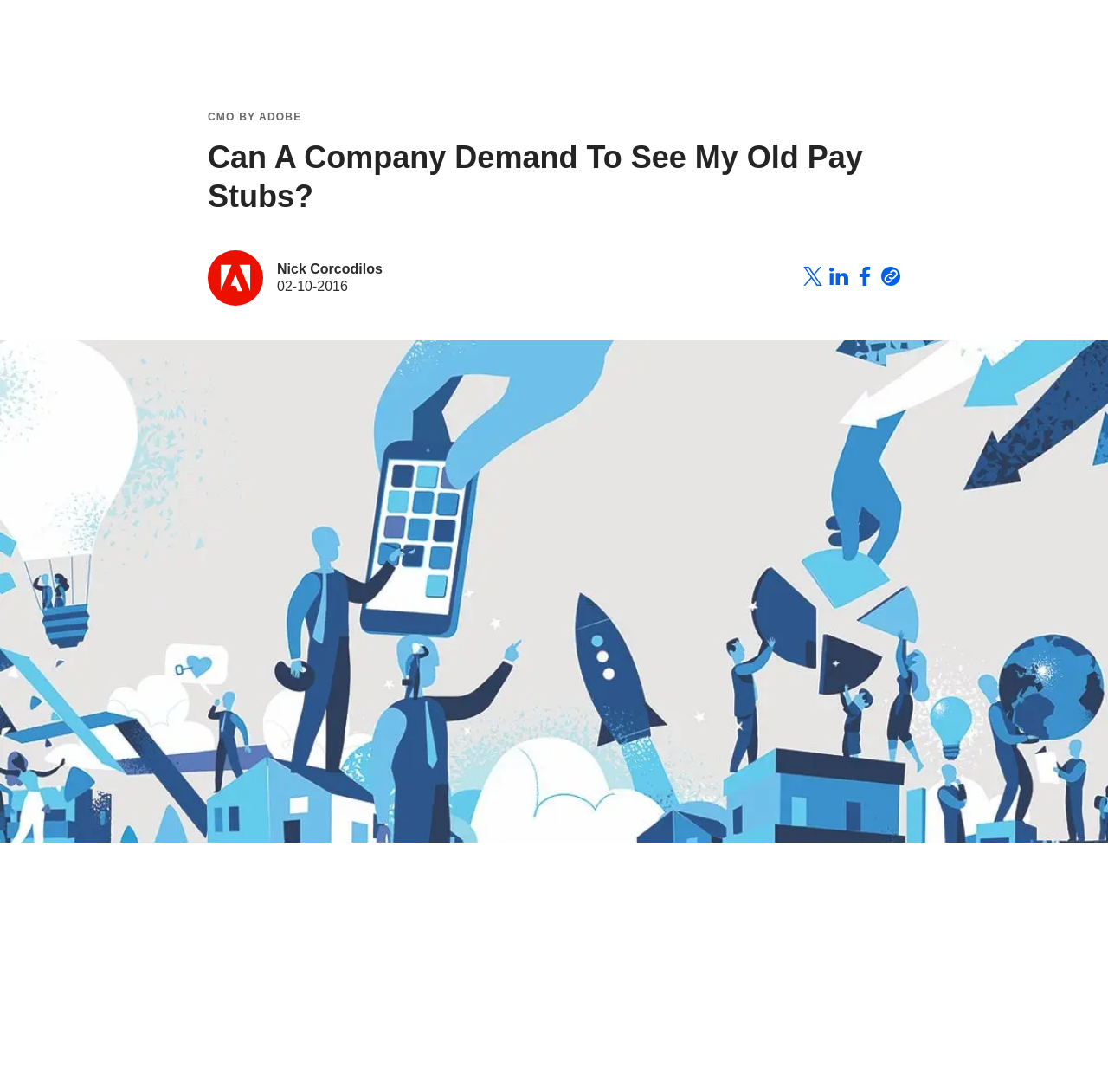What is the date of the post?
Examine the image and give a concise answer in one word or a short phrase.

02-10-2016